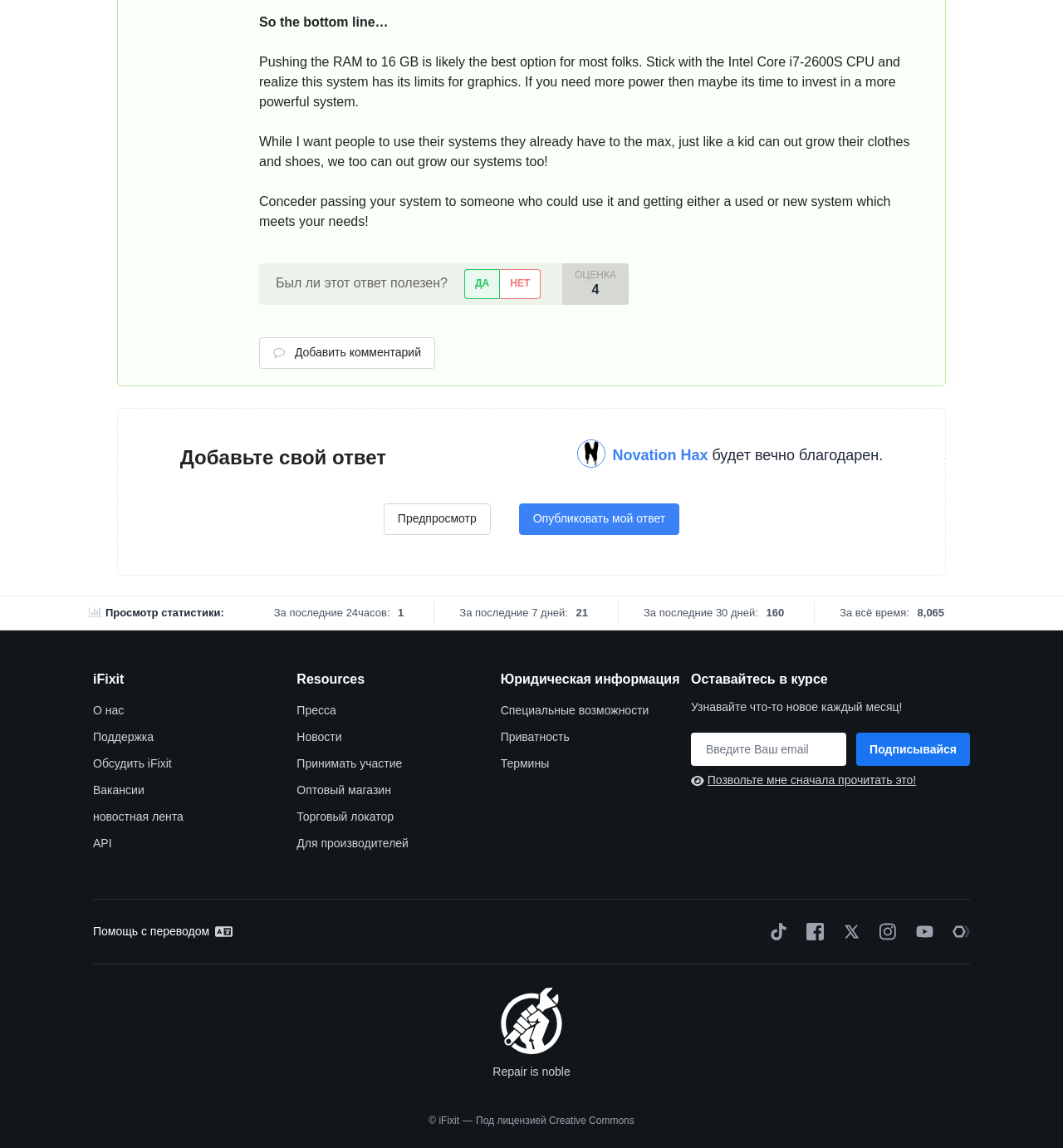How many links are available in the 'Resources' section?
Could you answer the question with a detailed and thorough explanation?

The 'Resources' section contains six links: 'Пресса', 'Новости', 'Принимать участие', 'Оптовый магазин', 'Торговый локатор', and 'Для производителей'.